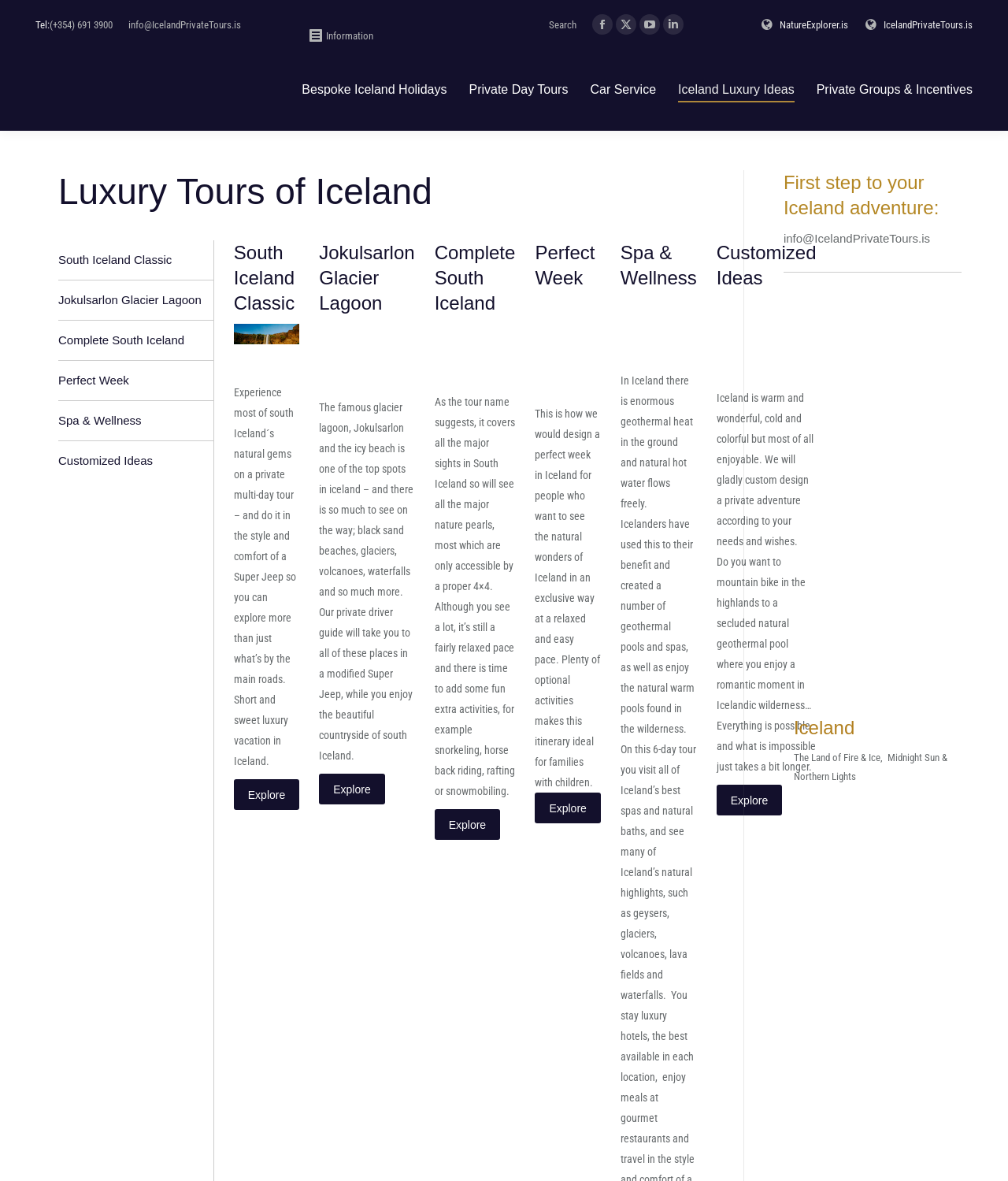Please find the bounding box coordinates of the element's region to be clicked to carry out this instruction: "Contact Iceland Private Tours".

[0.127, 0.014, 0.239, 0.027]